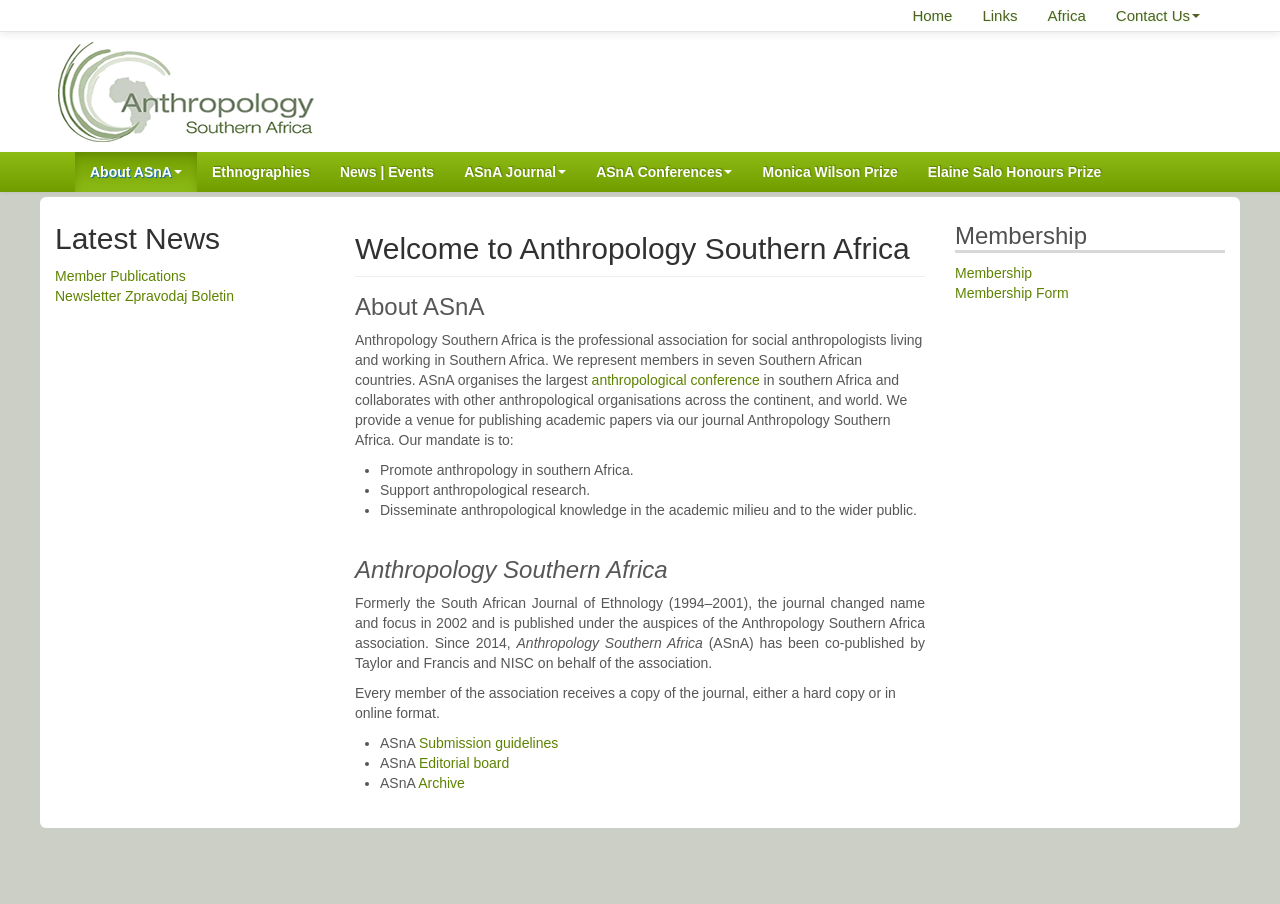Specify the bounding box coordinates of the area to click in order to follow the given instruction: "Click on the Home link."

[0.701, 0.0, 0.756, 0.035]